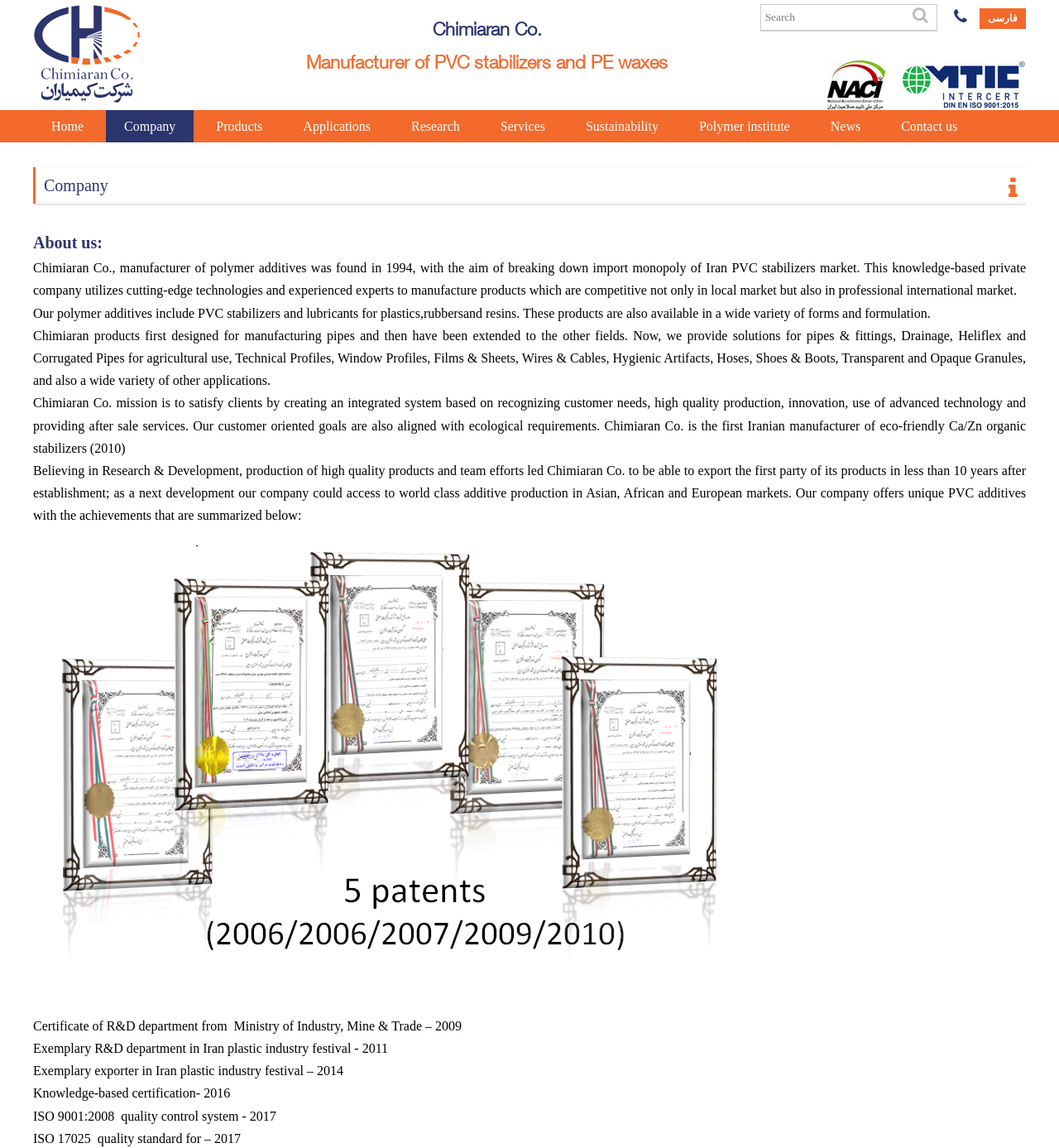What is the language of the link at the top right corner?
Provide a concise answer using a single word or phrase based on the image.

فارسی